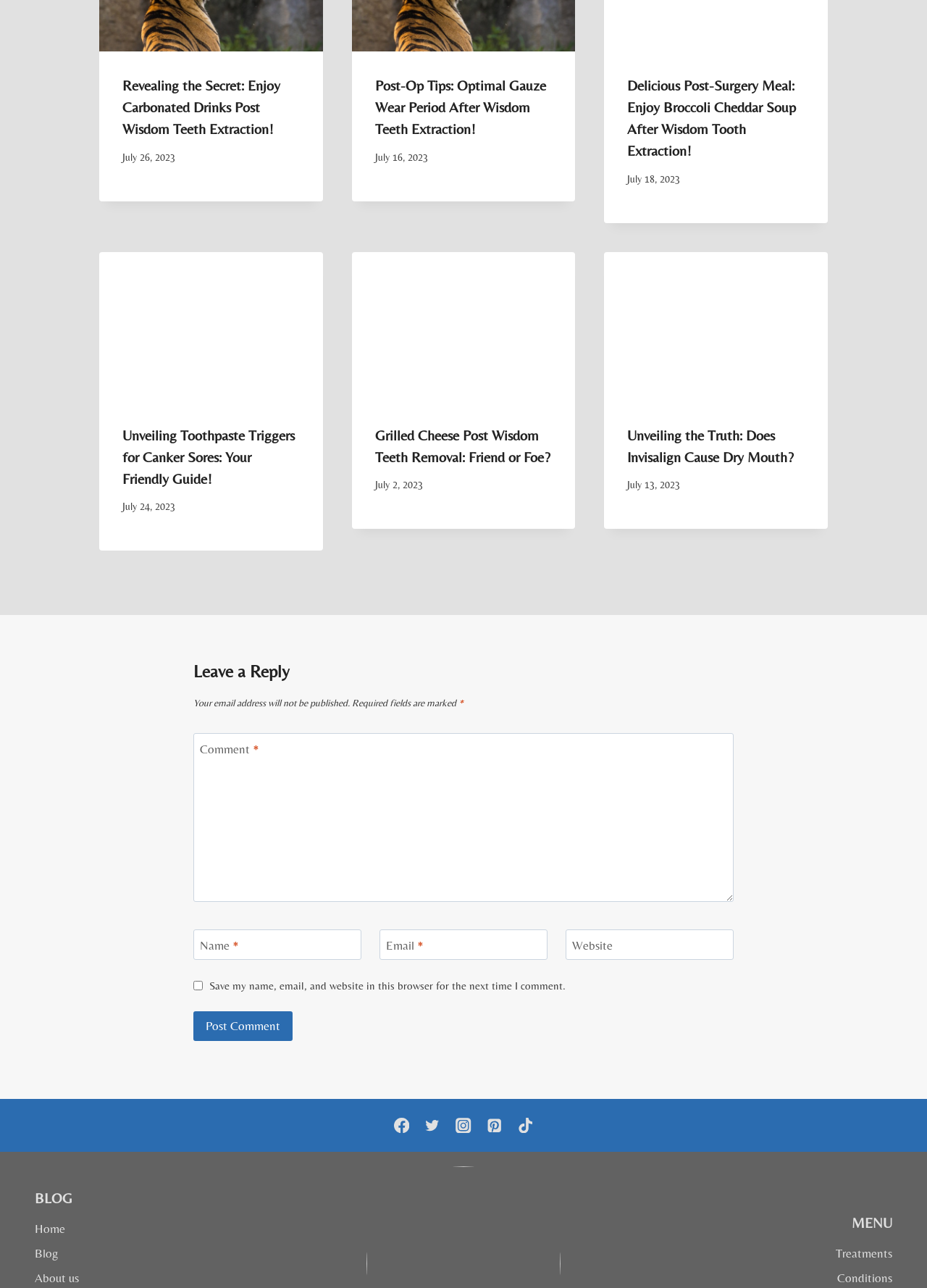Please give a succinct answer to the question in one word or phrase:
What is the date of the second article?

July 16, 2023